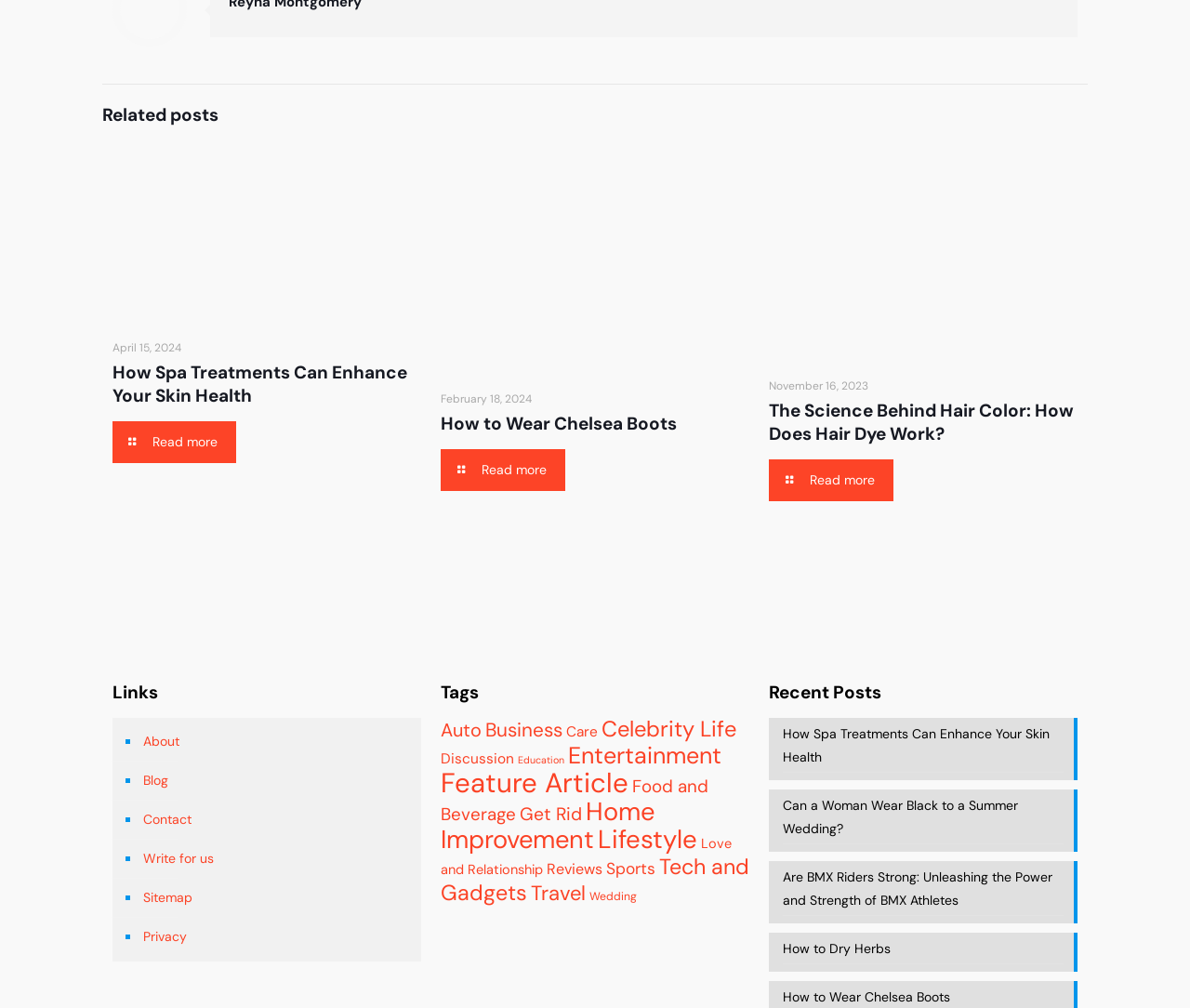Determine the coordinates of the bounding box for the clickable area needed to execute this instruction: "Read more about Spa Treatments Can Enhance Your Skin Health".

[0.094, 0.418, 0.199, 0.46]